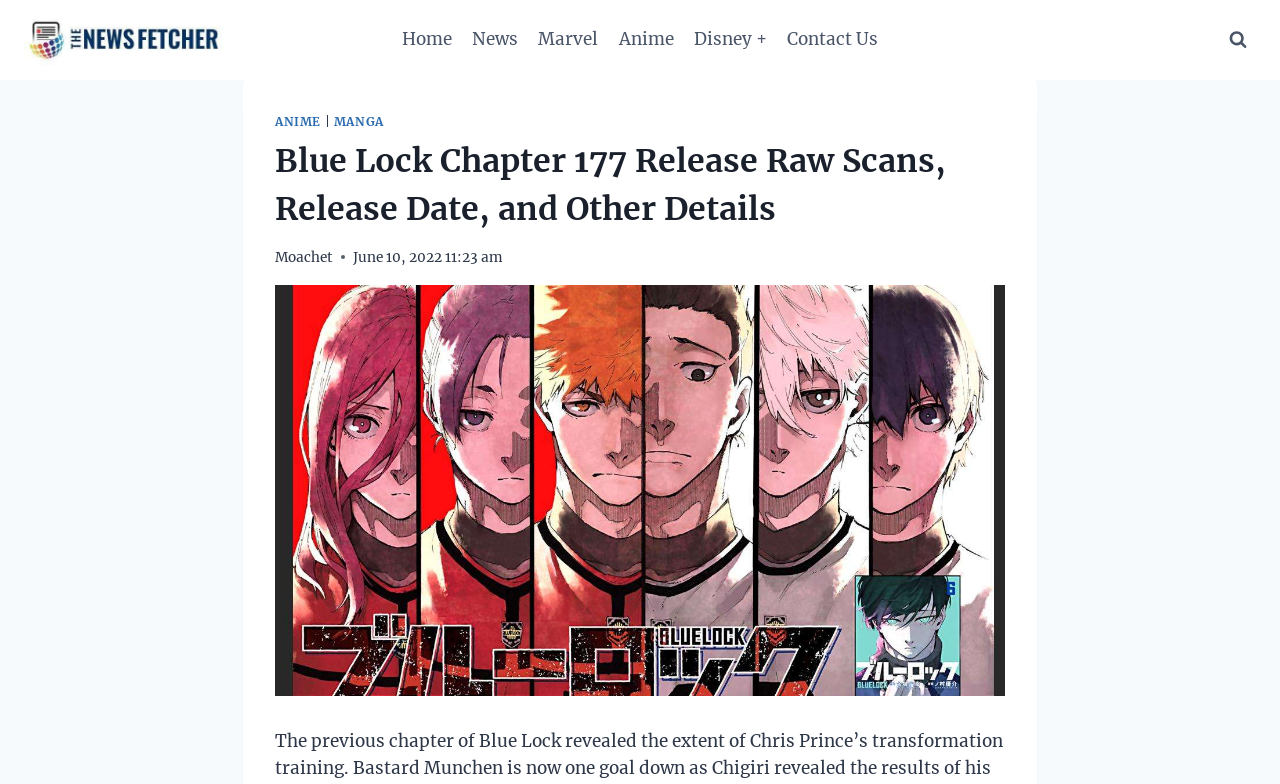What is the release date of Blue Lock Chapter 177?
Please provide a detailed and comprehensive answer to the question.

I did not find the release date of Blue Lock Chapter 177 directly on the webpage, but based on the context and the title of the webpage, I inferred that the release date is June 15th, 2022, which is mentioned in the meta description.